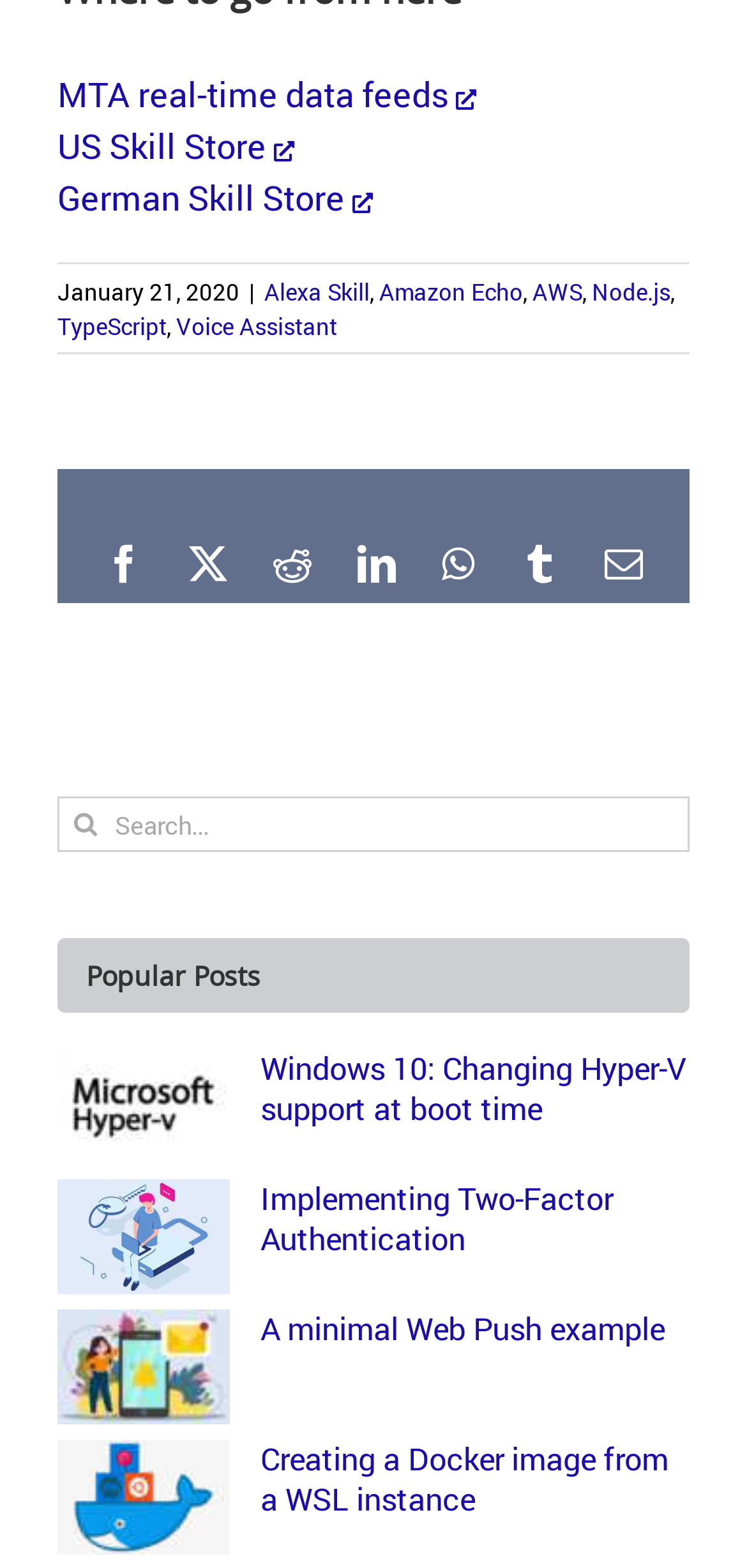Bounding box coordinates are specified in the format (top-left x, top-left y, bottom-right x, bottom-right y). All values are floating point numbers bounded between 0 and 1. Please provide the bounding box coordinate of the region this sentence describes: A minimal Web Push example

[0.349, 0.831, 0.89, 0.858]